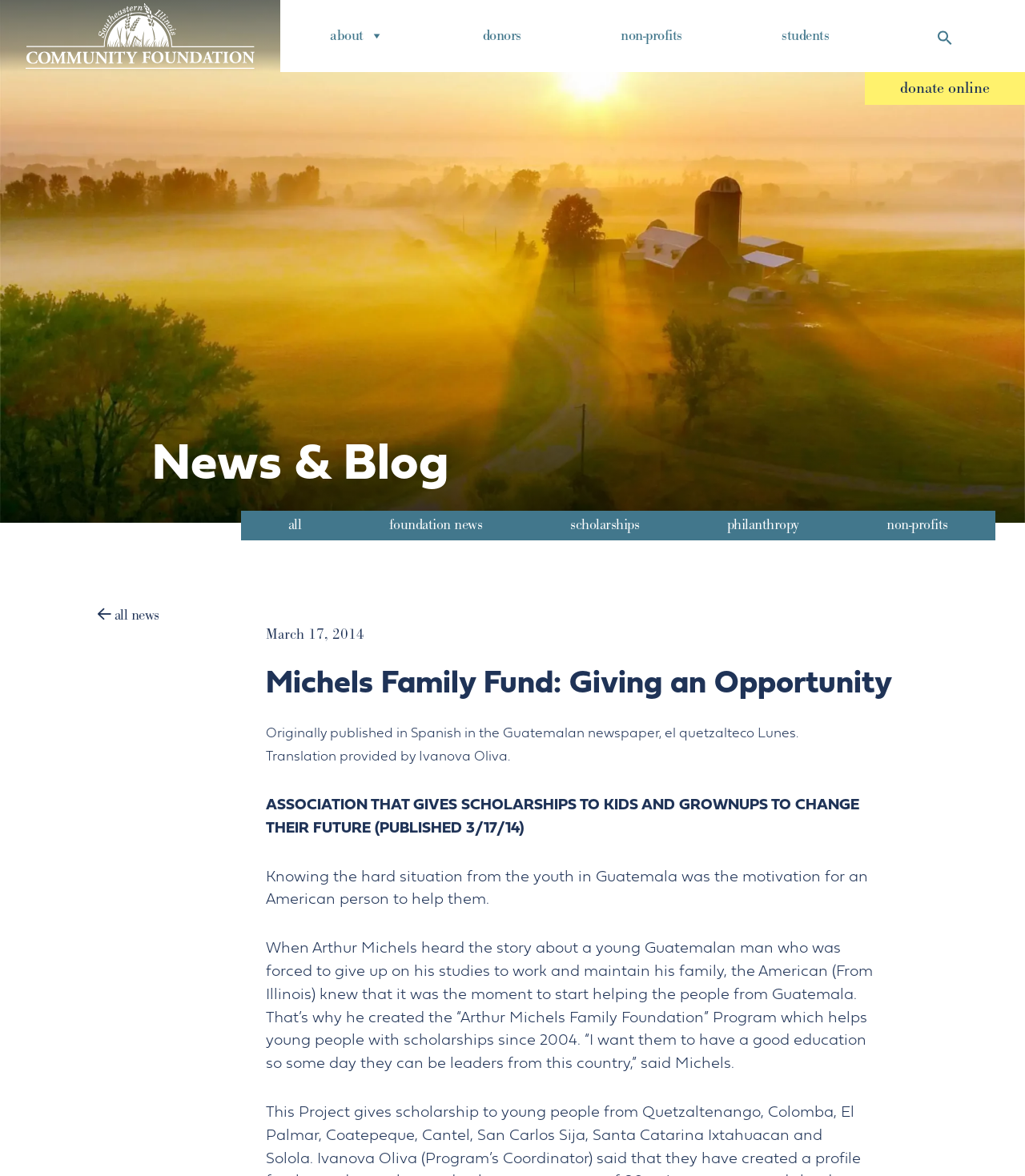Provide a brief response to the question using a single word or phrase: 
Who translated the article?

Ivanova Oliva